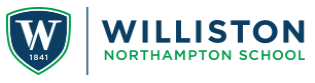What is the font color of 'NORTHAMPTON SCHOOL'?
Use the screenshot to answer the question with a single word or phrase.

Lighter green